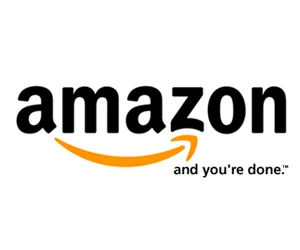Analyze the image and provide a detailed answer to the question: What does the curved arrow in the Amazon logo represent?

The curved arrow in the Amazon logo represents the range of products available on the platform, from A to Z, as stated in the caption. This symbolizes the company's commitment to providing a wide variety of products to its customers.